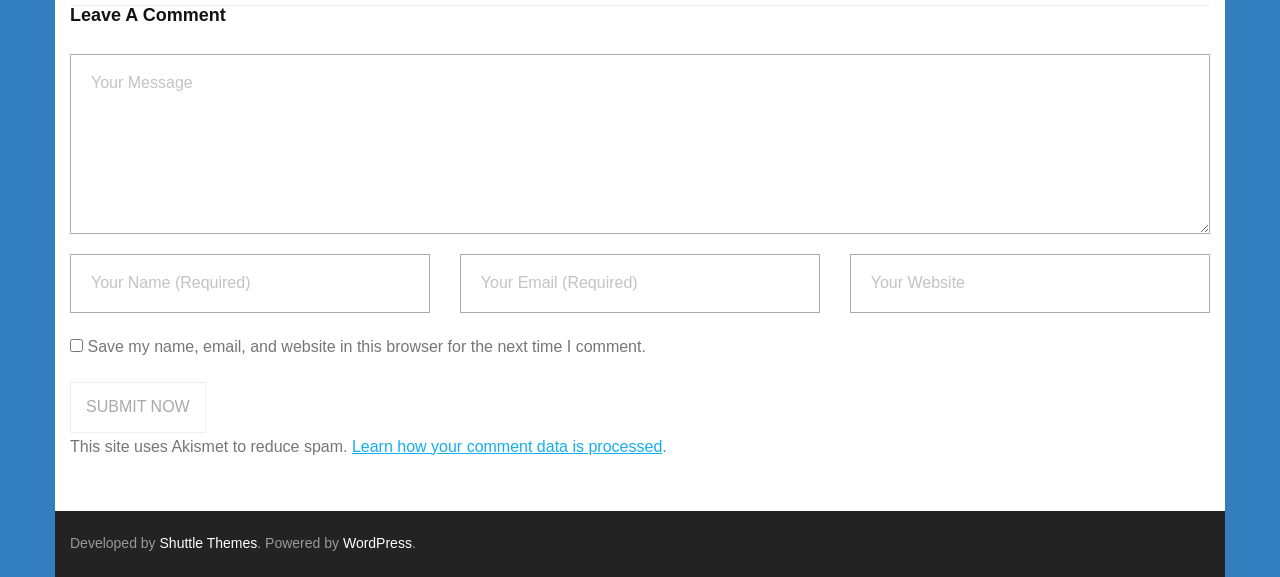What is the purpose of the checkbox? Based on the image, give a response in one word or a short phrase.

Save comment data